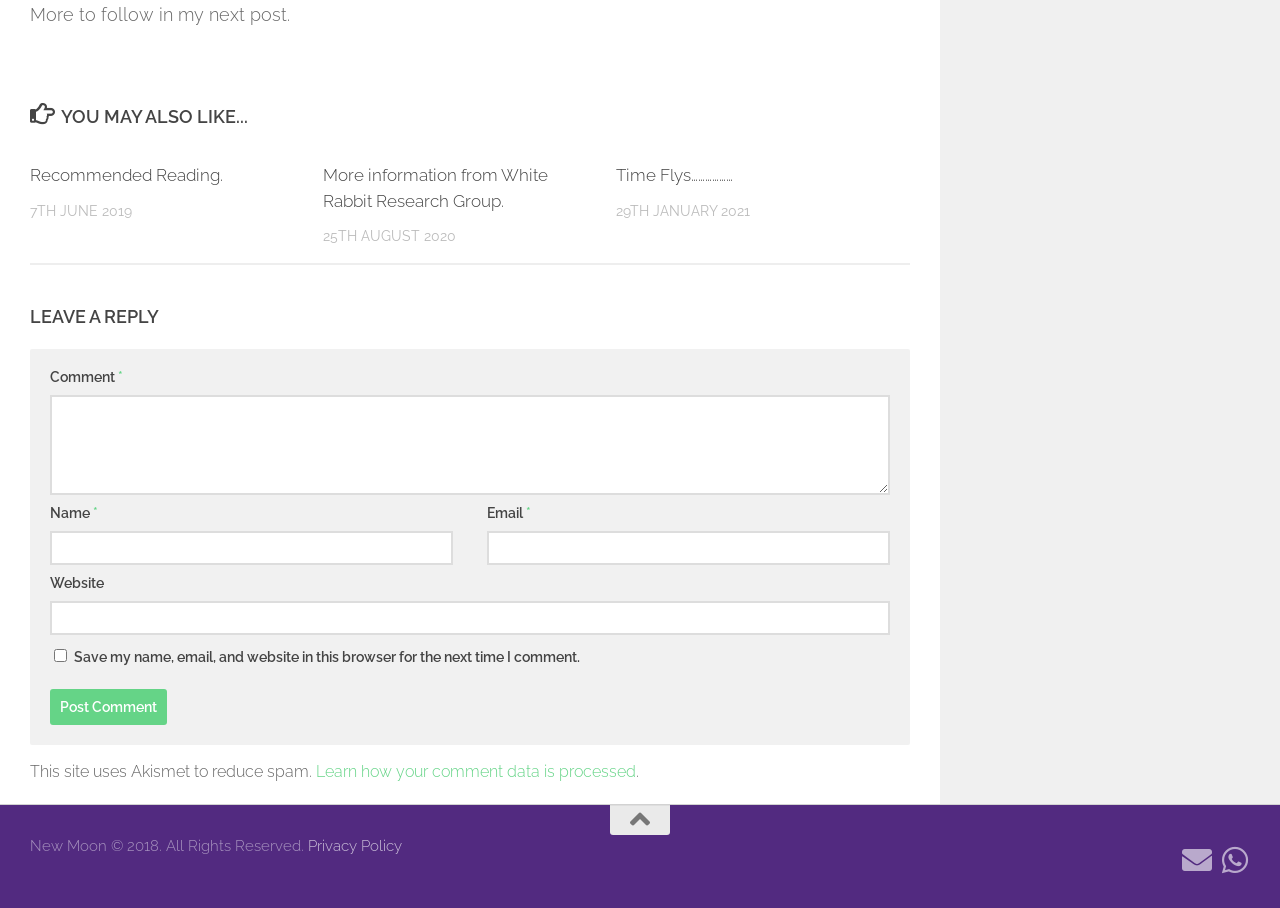Give the bounding box coordinates for this UI element: "parent_node: Comment * name="comment"". The coordinates should be four float numbers between 0 and 1, arranged as [left, top, right, bottom].

[0.039, 0.435, 0.695, 0.545]